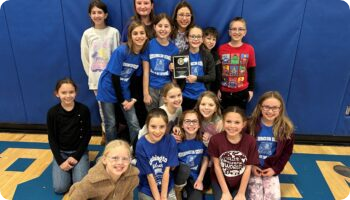What is the team holding in the image?
Give a detailed response to the question by analyzing the screenshot.

The team is holding a trophy, which symbolizes their first-place victory in the Battle of the Books competition, as mentioned in the caption.